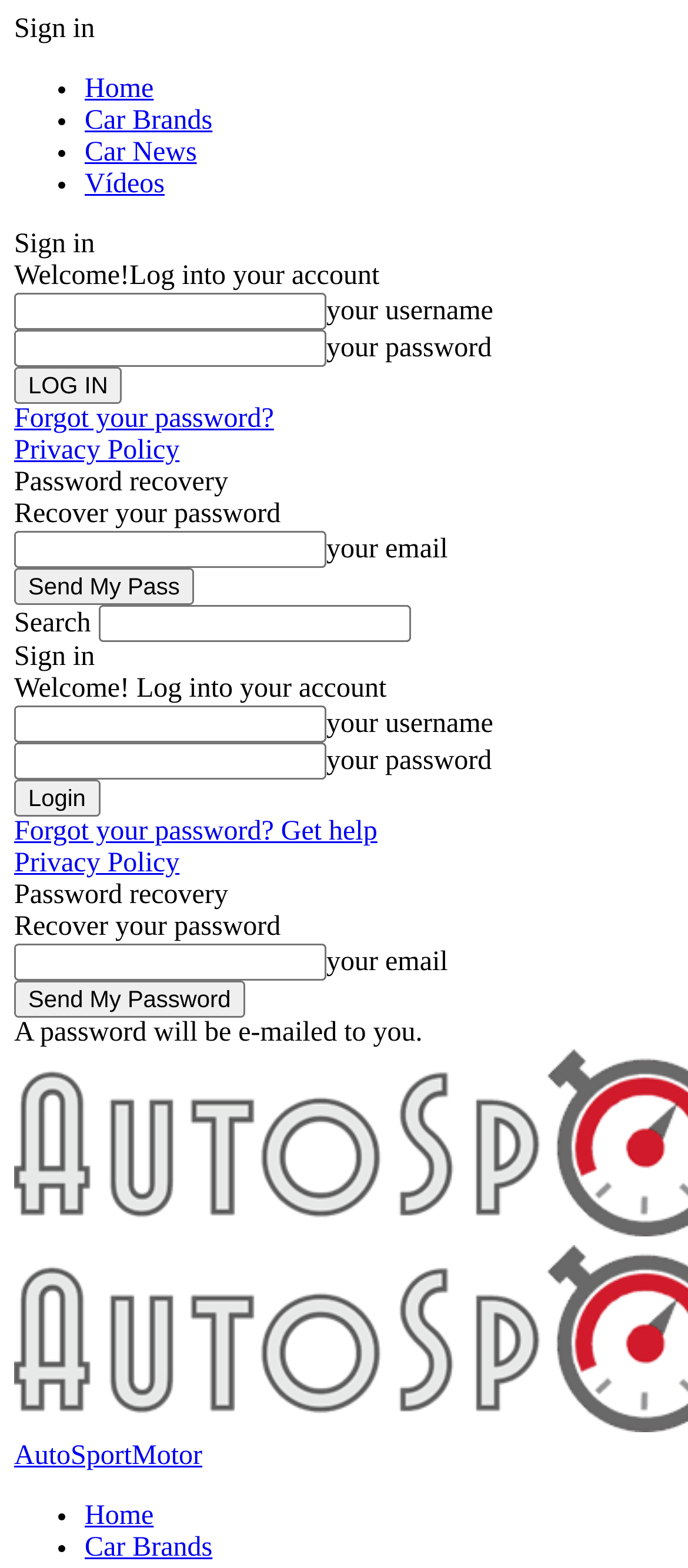Summarize the contents and layout of the webpage in detail.

The webpage is about the all-new 2024 Mitsubishi Triton (L200) – Interior Design. At the top left corner, there is a sign-in section with a "Sign in" button and a link to "Welcome!" followed by a login form with two text boxes for username and password, and a "LOG IN" button. Below the login form, there are links to "Forgot your password?" and "Privacy Policy".

To the right of the sign-in section, there is a horizontal navigation menu with links to "Home", "Car Brands", "Car News", and "Vídeos", separated by list markers. This menu is repeated at the bottom of the page.

In the middle of the page, there is a search bar with a "Search" label and a text box. Below the search bar, there is another sign-in section with a "Welcome! Log into your account" message, a login form with two text boxes for username and password, and a "Login" button. Below the login form, there are links to "Forgot your password? Get help" and "Privacy Policy", followed by a password recovery section with a text box for email and a "Send My Password" button.

Overall, the webpage has a simple layout with a focus on login and search functionality, as well as navigation to other car-related pages.